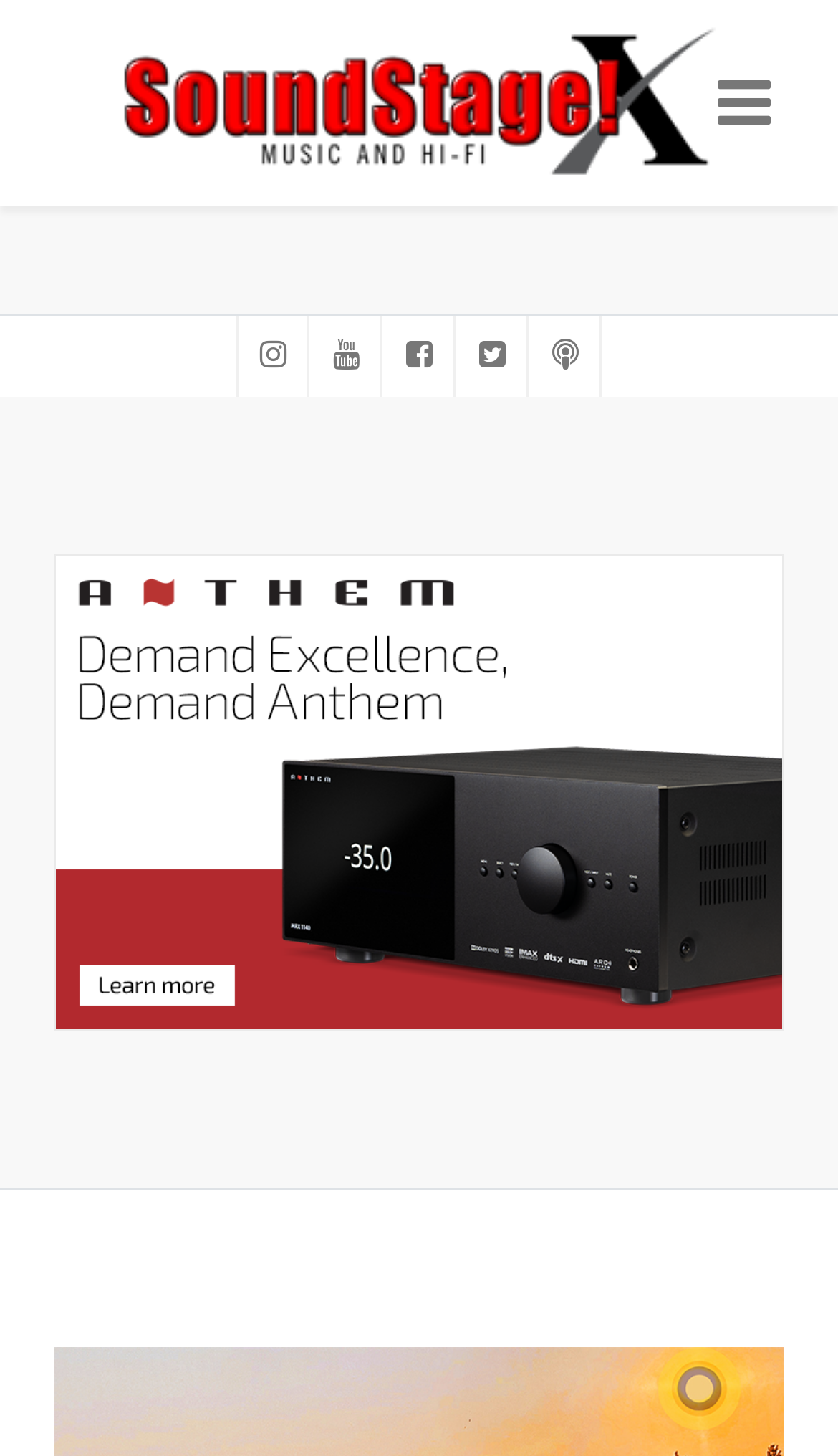What is the title of the album or song?
From the details in the image, provide a complete and detailed answer to the question.

There is a link element with the text 'Anthem' and an image element with the same text, which suggests that 'Anthem' is the title of an album or song.